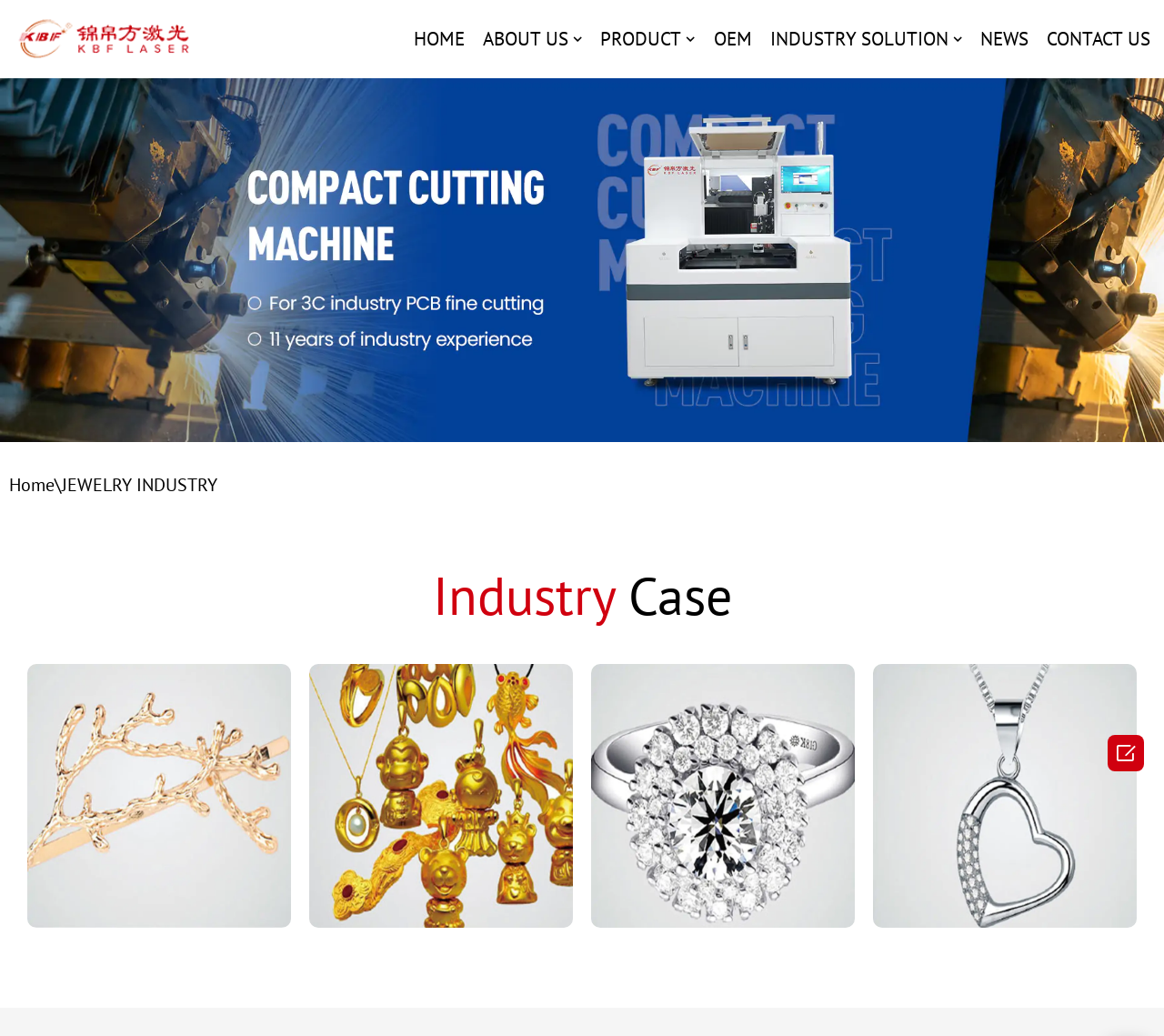What is the industry mentioned on this webpage?
Based on the screenshot, provide a one-word or short-phrase response.

Jewelry